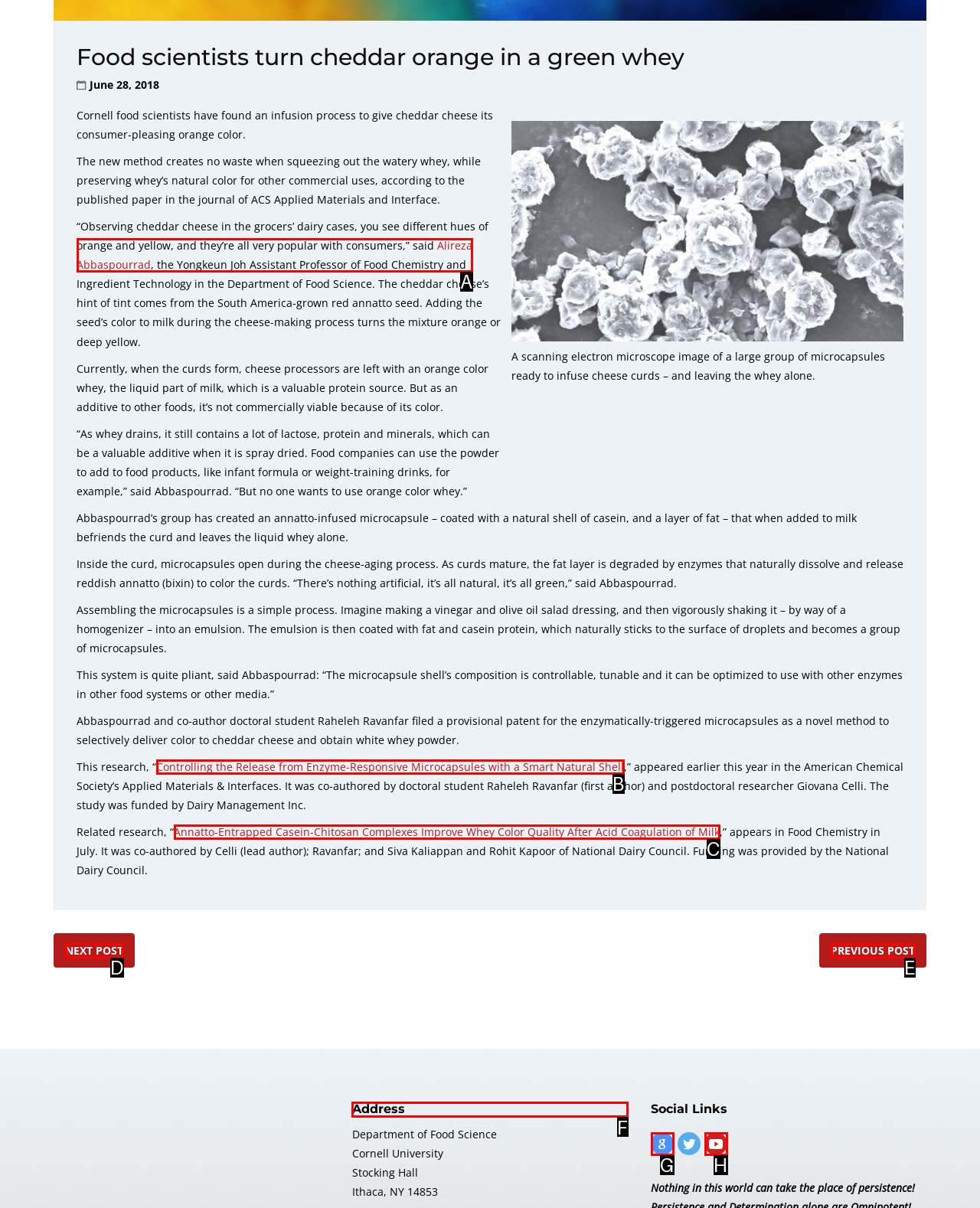From the given choices, which option should you click to complete this task: Check the 'Address' section? Answer with the letter of the correct option.

F